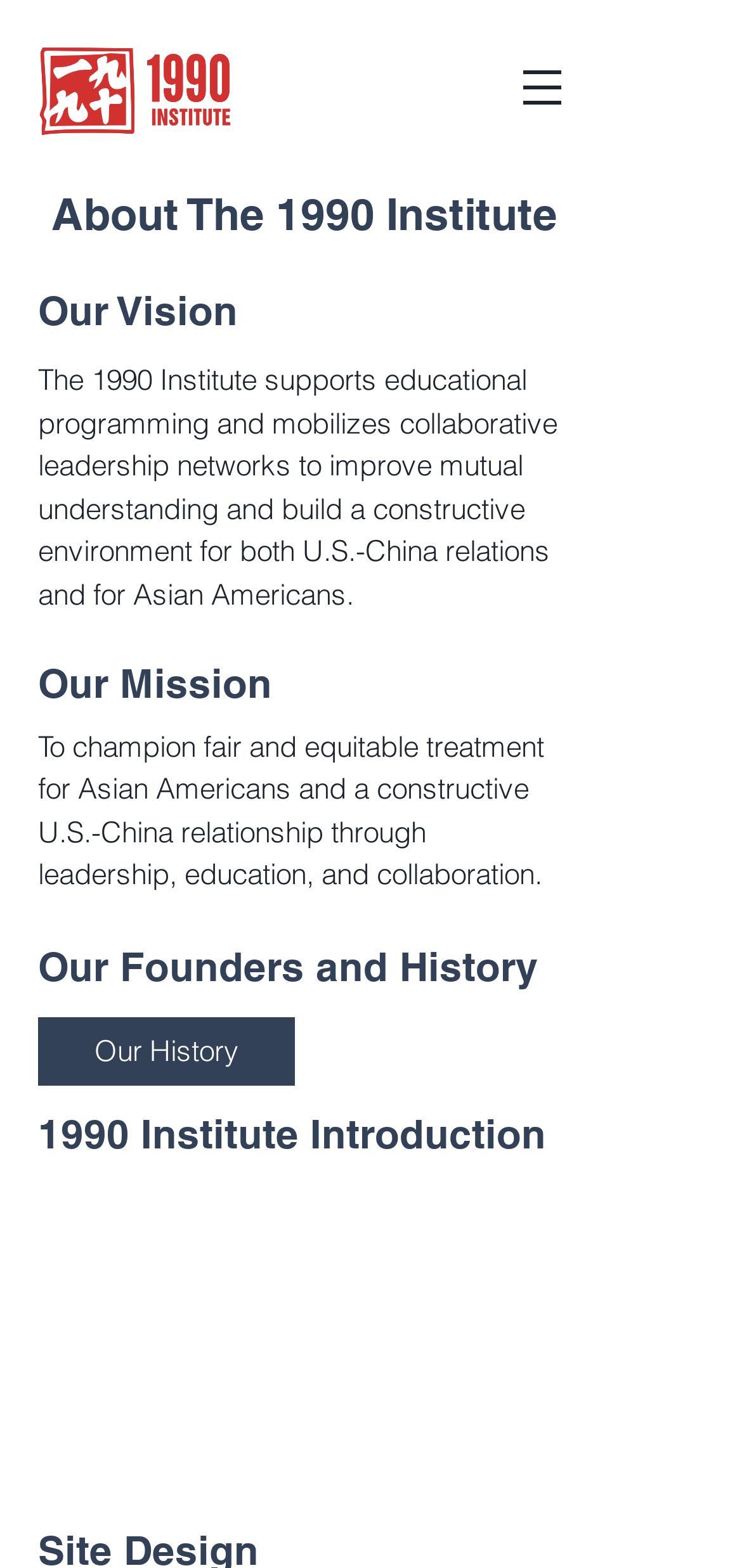Use a single word or phrase to answer the question: What is the relationship between the organization and U.S.-China relations?

Constructive